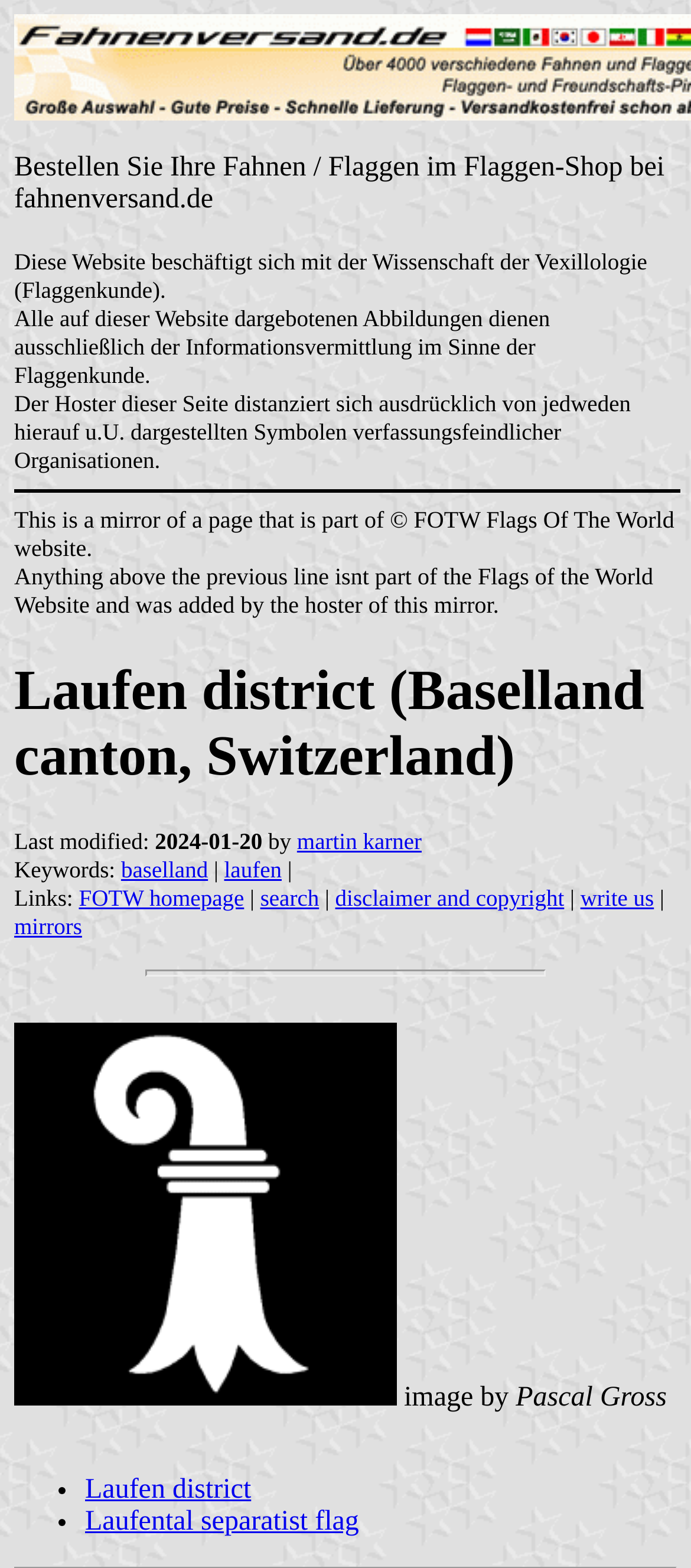Construct a comprehensive description capturing every detail on the webpage.

This webpage is about the Laufen district in Baselland canton, Switzerland, and appears to be a part of the Flags Of The World website. At the top, there is a brief introduction to the website, stating that it deals with vexillology, the science of flags. Below this, there is a disclaimer about the use of images on the website.

The main content of the page is divided into sections. The first section is a heading that displays the title "Laufen district (Baselland canton, Switzerland)". Below this, there is information about the last modification of the page, including the date and the author.

To the right of the modification information, there are keywords related to the page, including "baselland" and "laufen", which are links to other relevant pages. Below this, there is a section titled "Links", which contains links to other pages, such as the FOTW homepage, a search page, and a disclaimer and copyright page.

On the lower half of the page, there is a horizontal separator, followed by a link to an image of the flag of Laufen district. The image is positioned near the center of the page, and below it, there is text crediting the image to Pascal Gross.

At the very bottom of the page, there is a list of links, marked with bullet points, to other related pages, including "Laufen district" and "Laufental separatist flag".